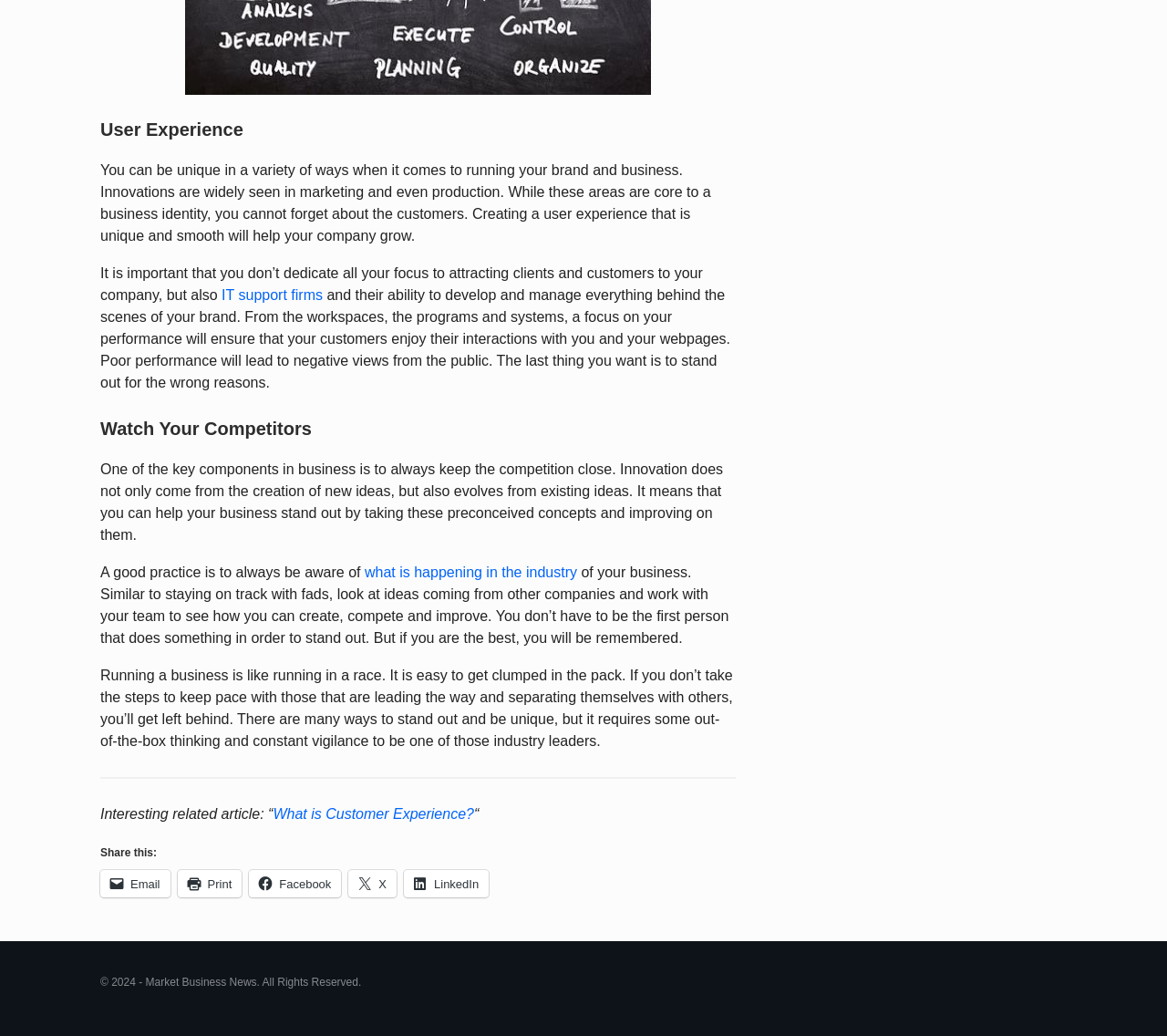What is the purpose of IT support firms?
Please give a detailed and elaborate explanation in response to the question.

The purpose of IT support firms is to develop and manage everything behind the scenes of a brand, including workspaces, programs, and systems, as mentioned in the article, to ensure that customers have a positive interaction with the brand.